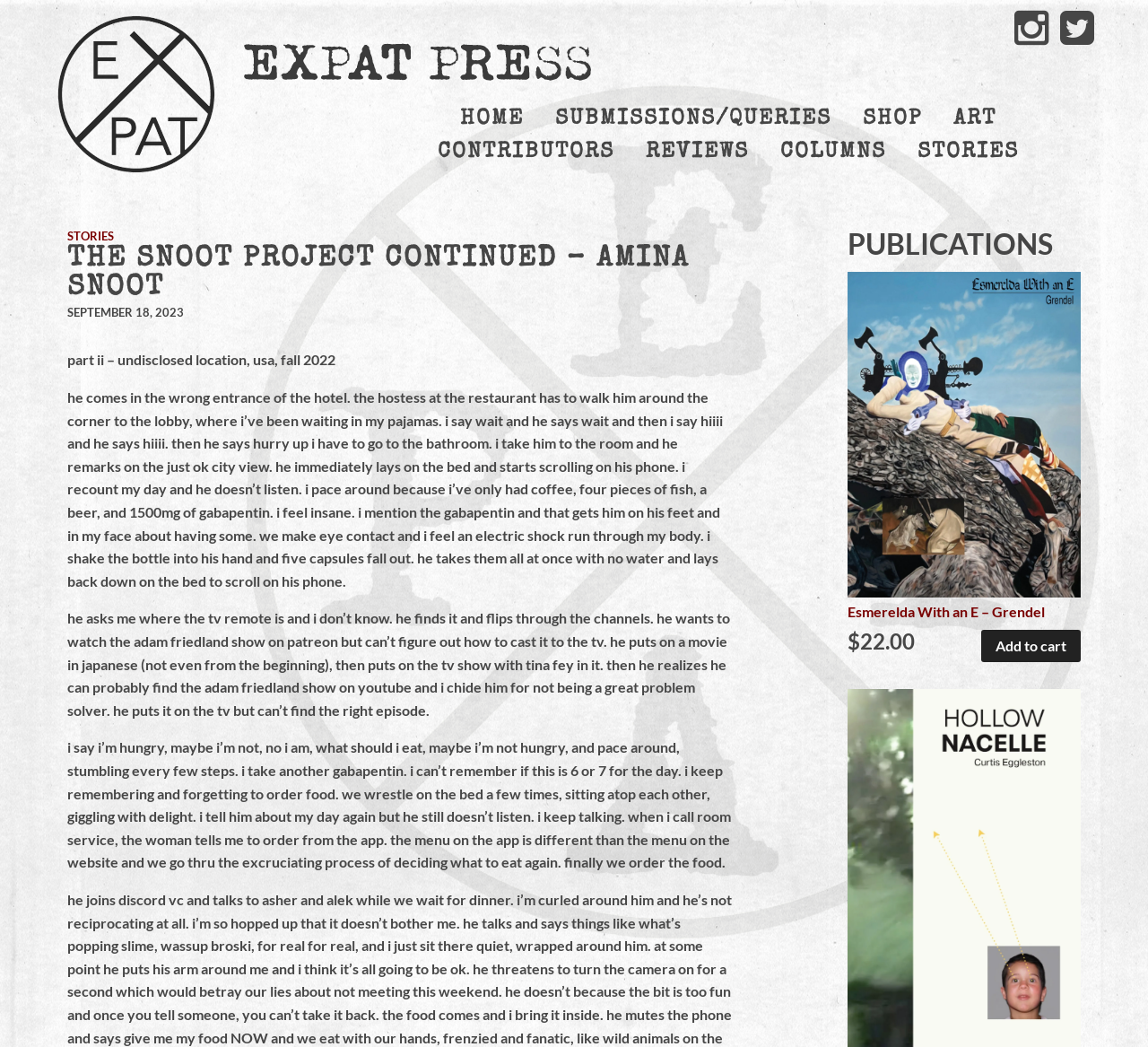Using a single word or phrase, answer the following question: 
What is the author of the story?

Amina Snoot